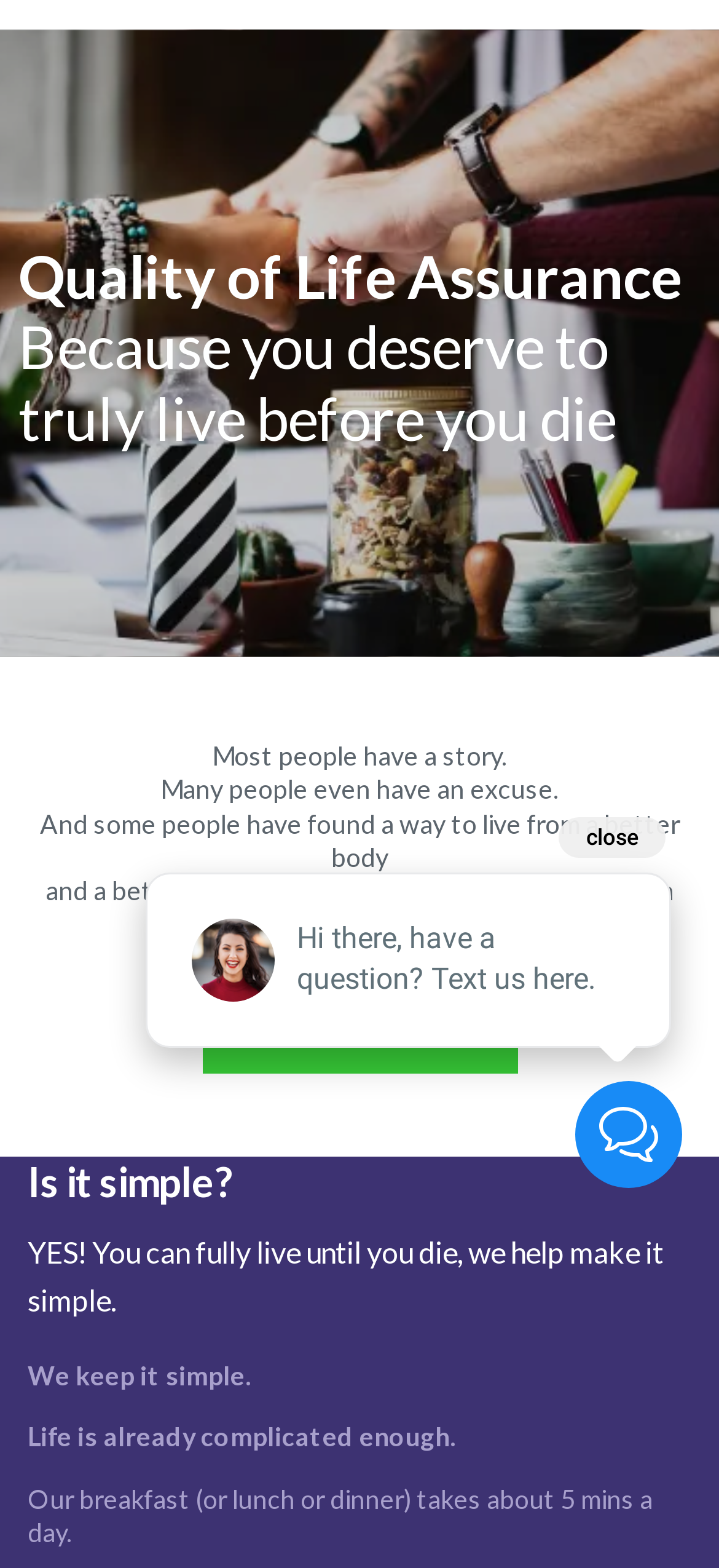Please reply with a single word or brief phrase to the question: 
What is the tone of the webpage?

Encouraging